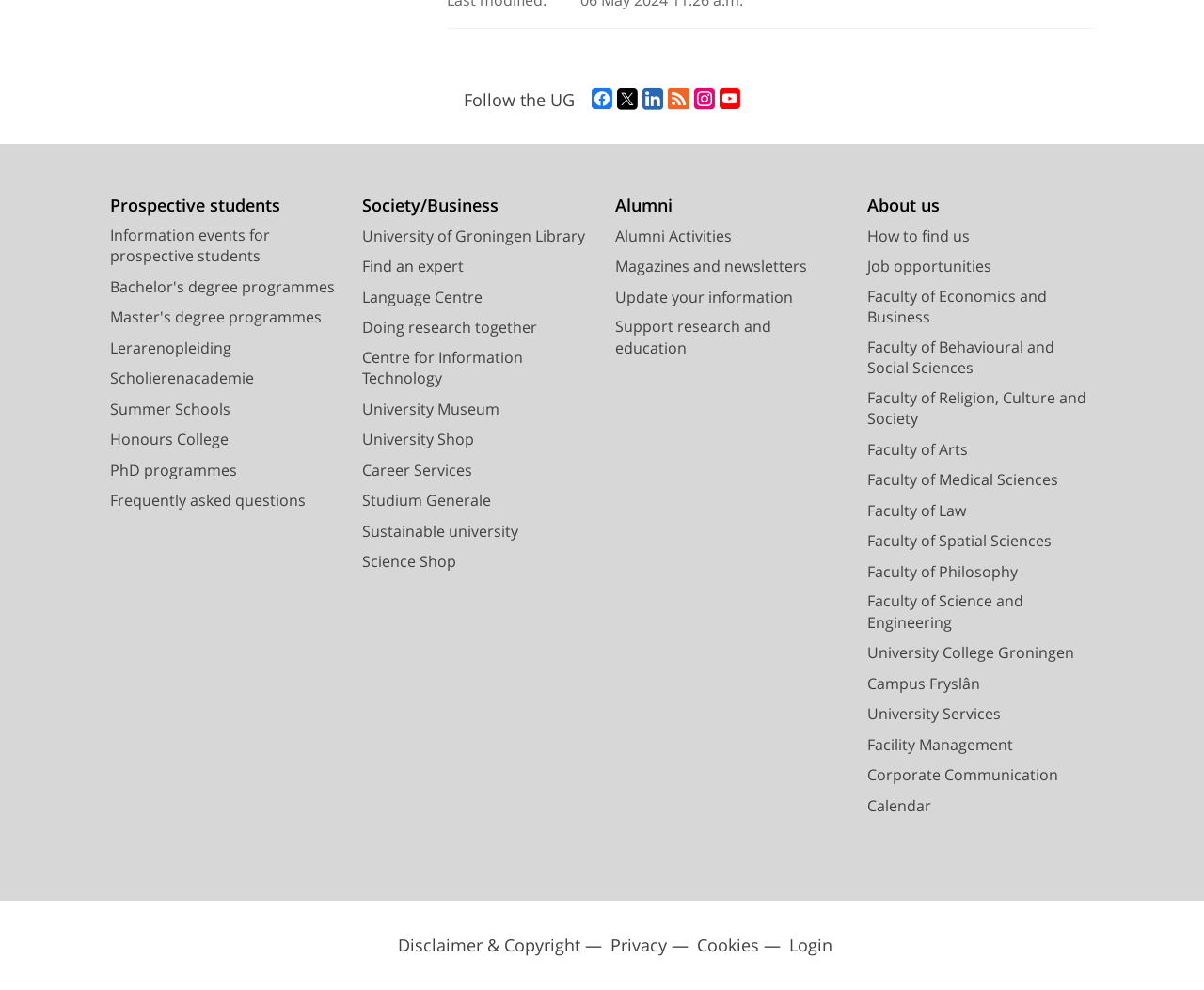Show the bounding box coordinates of the region that should be clicked to follow the instruction: "Check the Disclaimer & Copyright."

[0.33, 0.944, 0.482, 0.966]